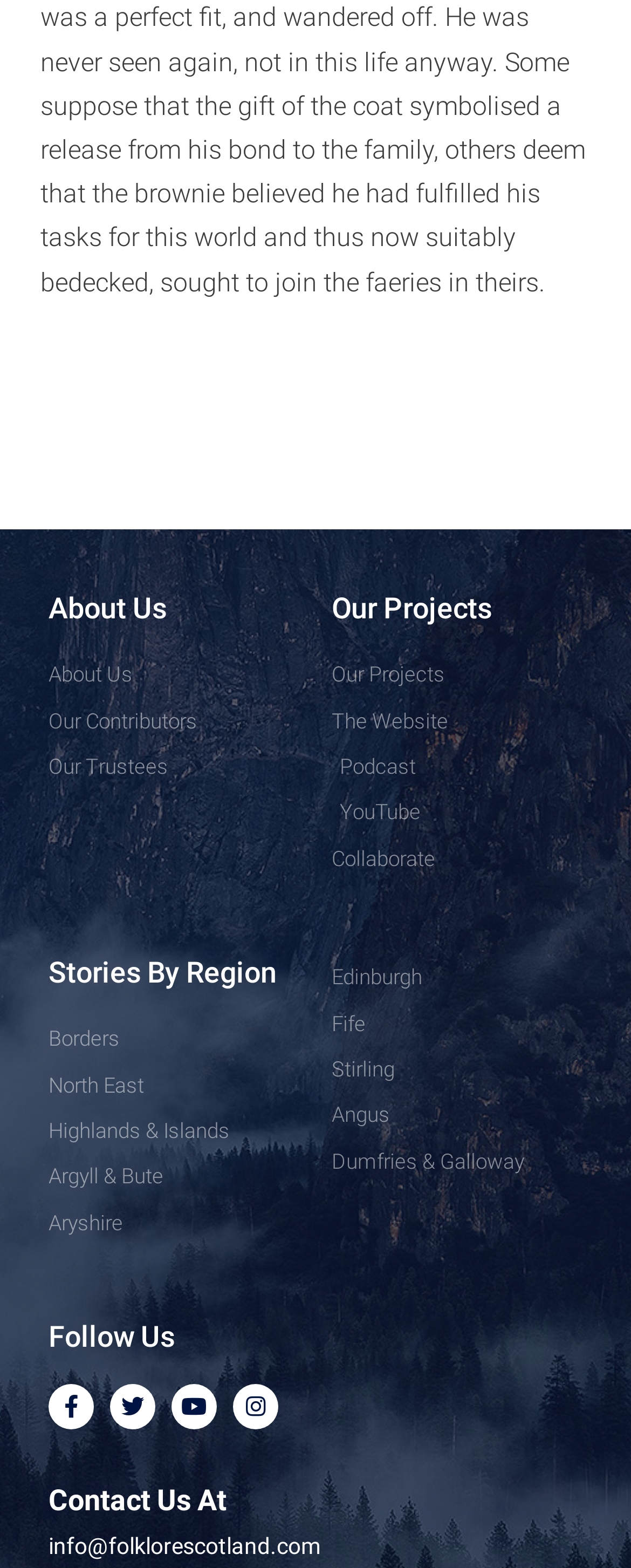Provide the bounding box coordinates for the area that should be clicked to complete the instruction: "go to YouTube".

[0.526, 0.506, 0.923, 0.53]